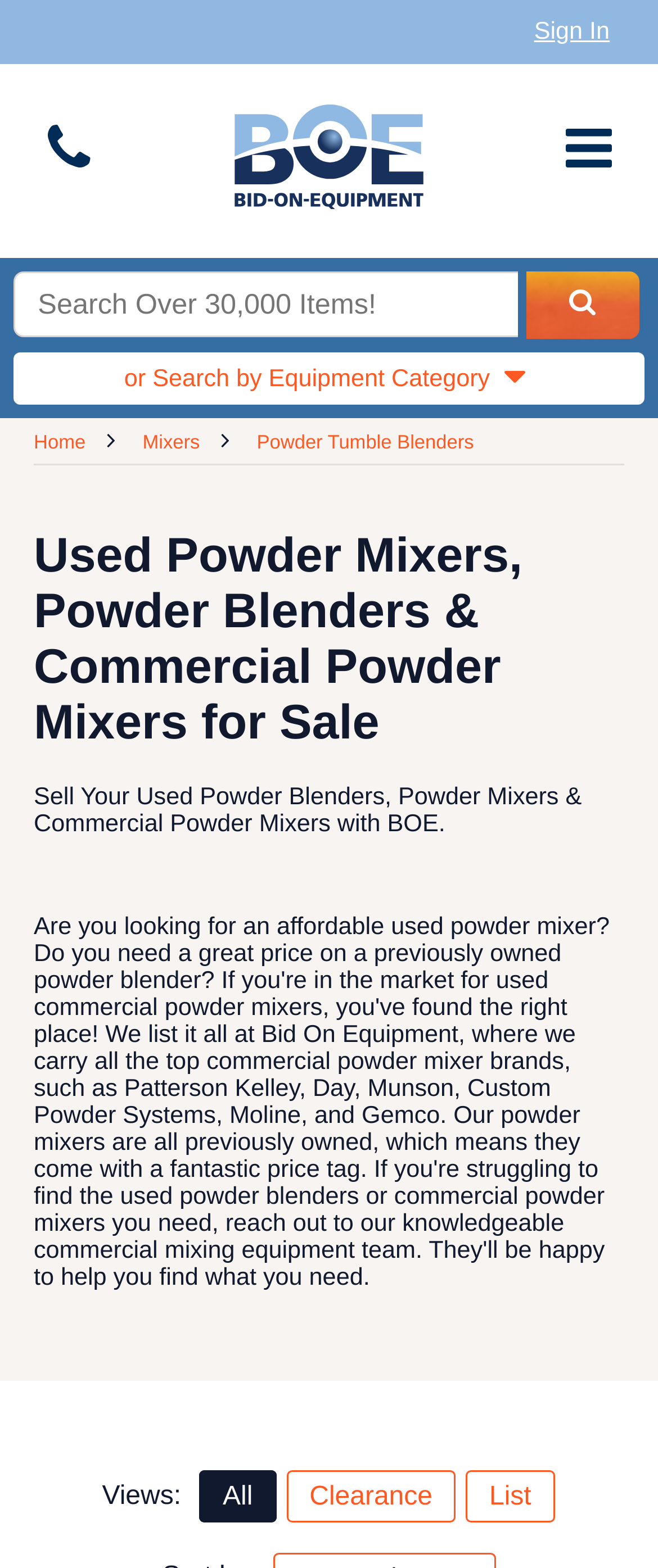Describe in detail what you see on the webpage.

The webpage is about used Powder Mixers and Powder Blenders for sale. At the top right corner, there is a link to close the current window, denoted by a '×' symbol. Next to it, there is a "Sign In" link. On the top left, there is a link to the website's homepage, denoted by a 'd' symbol, followed by a link to "Bid-on-Equipment" with its logo. 

Below the logo, there is a search box with a placeholder text "Search Over 30,000 Items!" and a search button to its right. A text "or Search by Equipment Category" is placed below the search box. 

The main navigation menu is located below, with links to "Home", "Mixers", and "Powder Tumble Blenders". 

The main content of the webpage is divided into two sections. The first section has a heading "Used Powder Mixers, Powder Blenders & Commercial Powder Mixers for Sale" and the second section has a heading "Sell Your Used Powder Blenders, Powder Mixers & Commercial Powder Mixers with BOE." 

At the bottom of the page, there are three links to filter the views: "All", "Clearance", and "List".